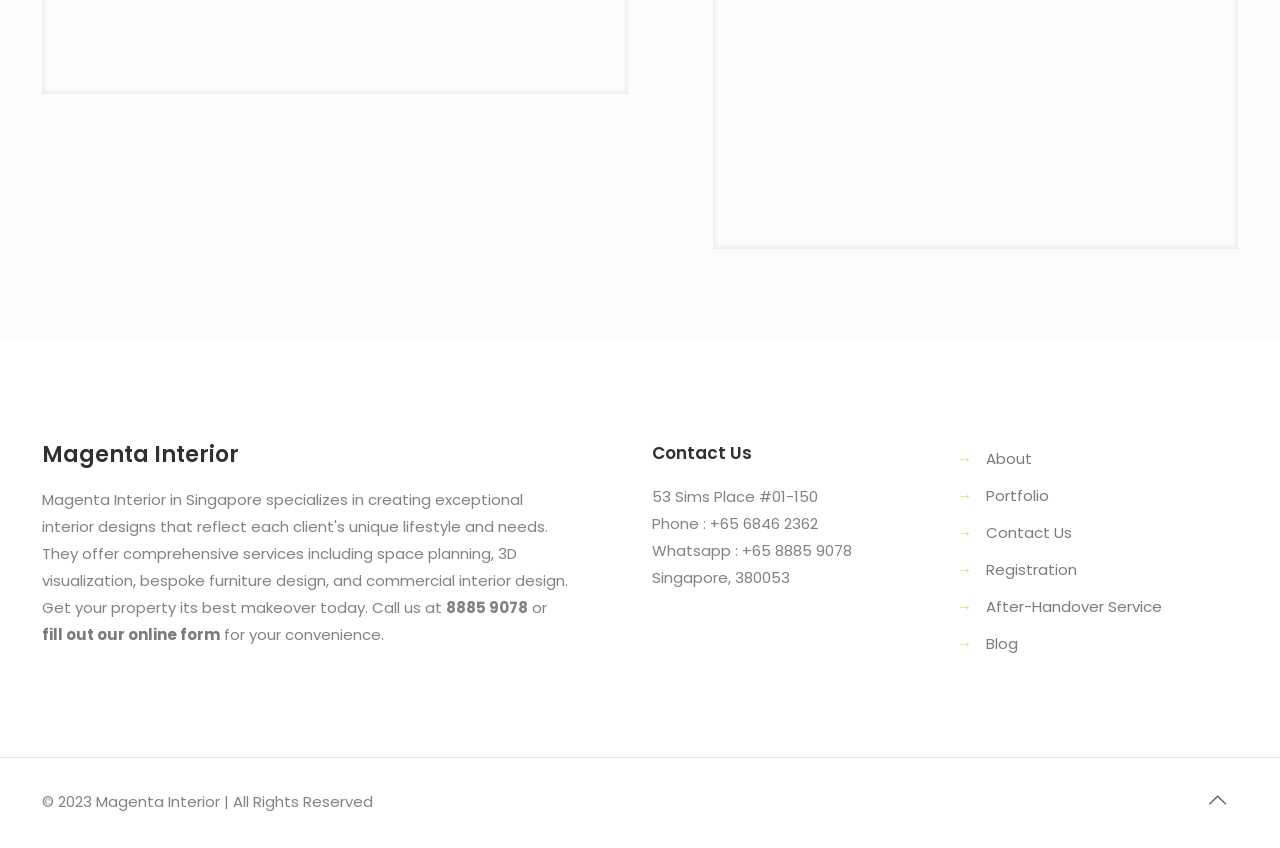What is the phone number of the company?
Using the image, elaborate on the answer with as much detail as possible.

I found the phone number '+65 6846 2362' in the StaticText element with bounding box coordinates [0.509, 0.604, 0.639, 0.629] which is located in the 'Contact Us' section.